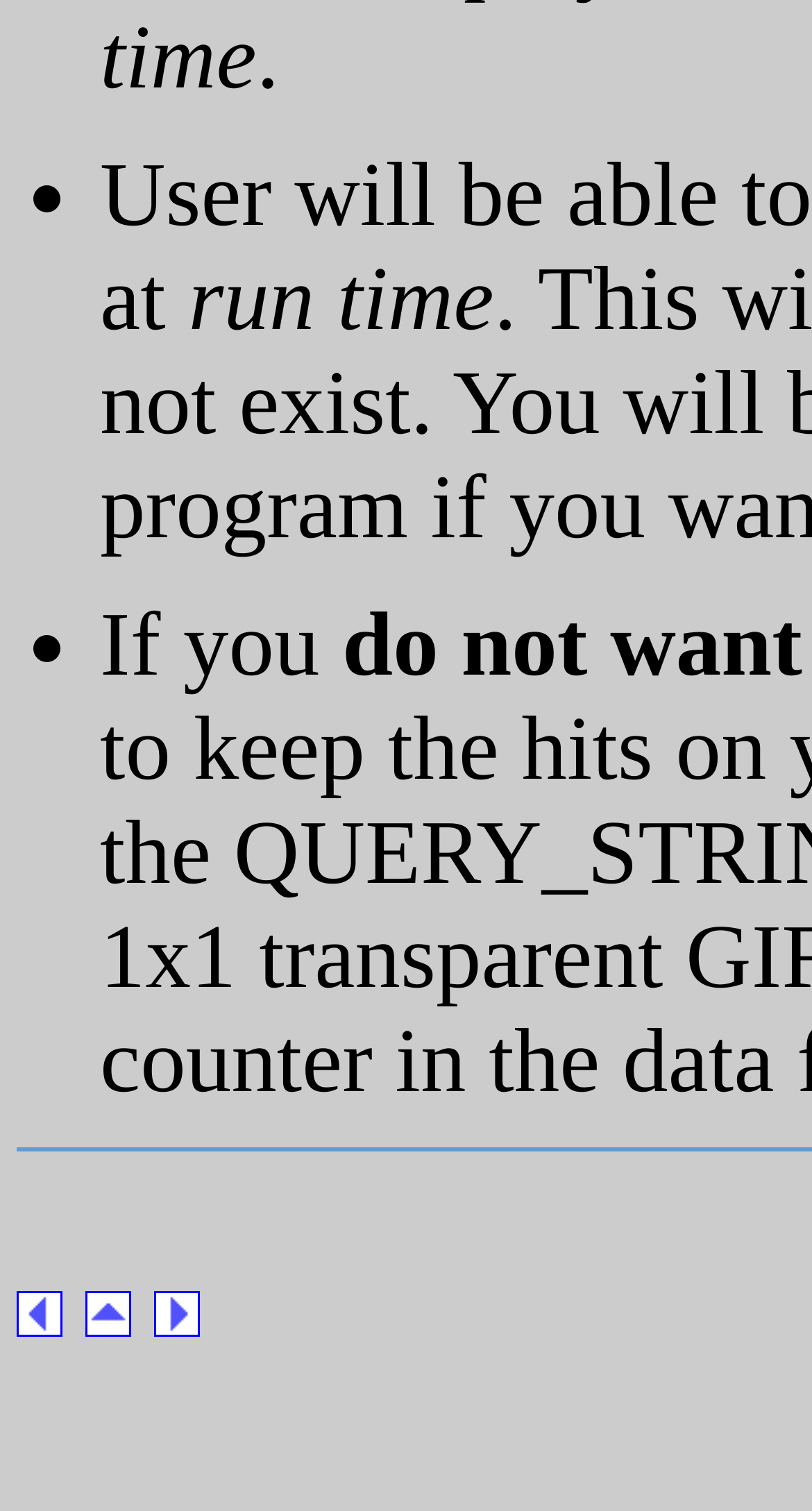Identify the bounding box for the described UI element. Provide the coordinates in (top-left x, top-left y, bottom-right x, bottom-right y) format with values ranging from 0 to 1: alt="Contents"

[0.105, 0.867, 0.161, 0.89]